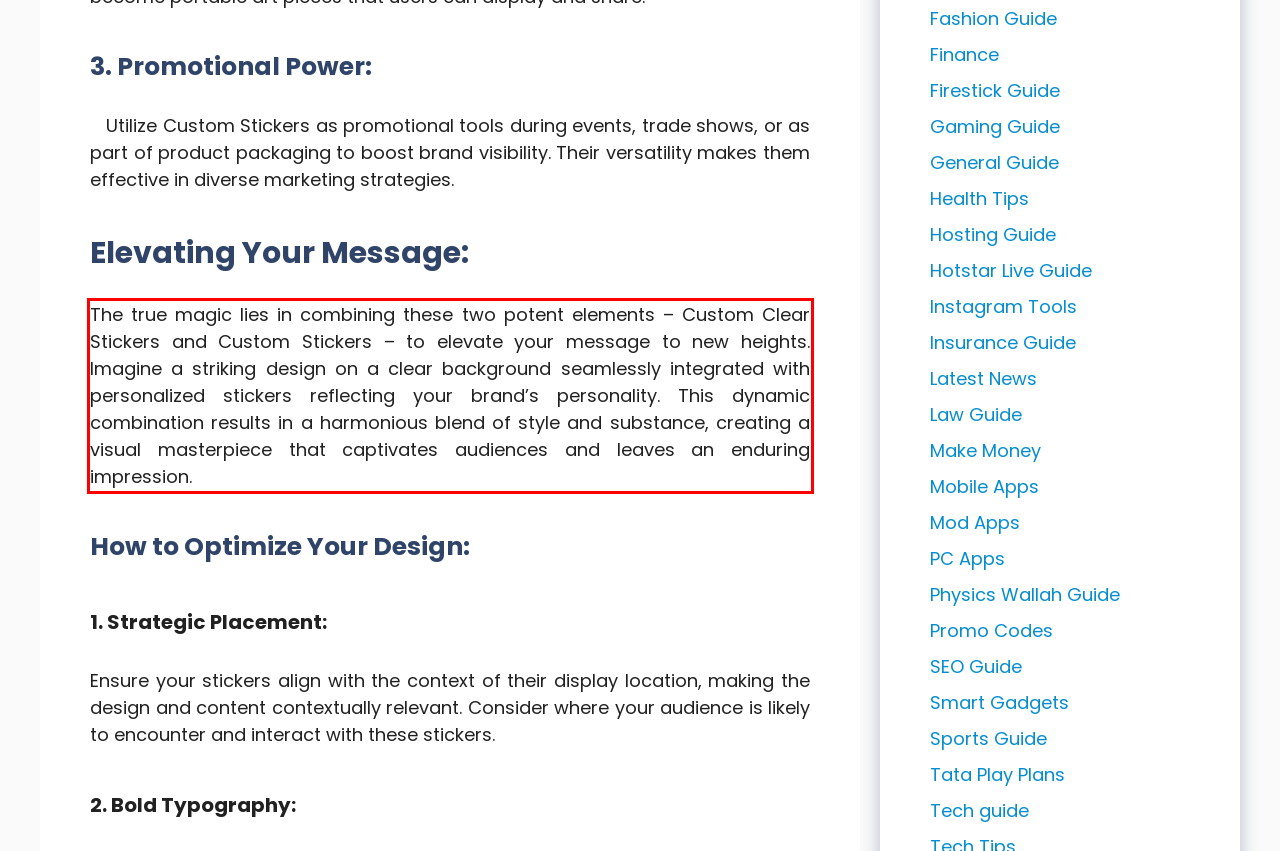Please perform OCR on the text within the red rectangle in the webpage screenshot and return the text content.

The true magic lies in combining these two potent elements – Custom Clear Stickers and Custom Stickers – to elevate your message to new heights. Imagine a striking design on a clear background seamlessly integrated with personalized stickers reflecting your brand’s personality. This dynamic combination results in a harmonious blend of style and substance, creating a visual masterpiece that captivates audiences and leaves an enduring impression.